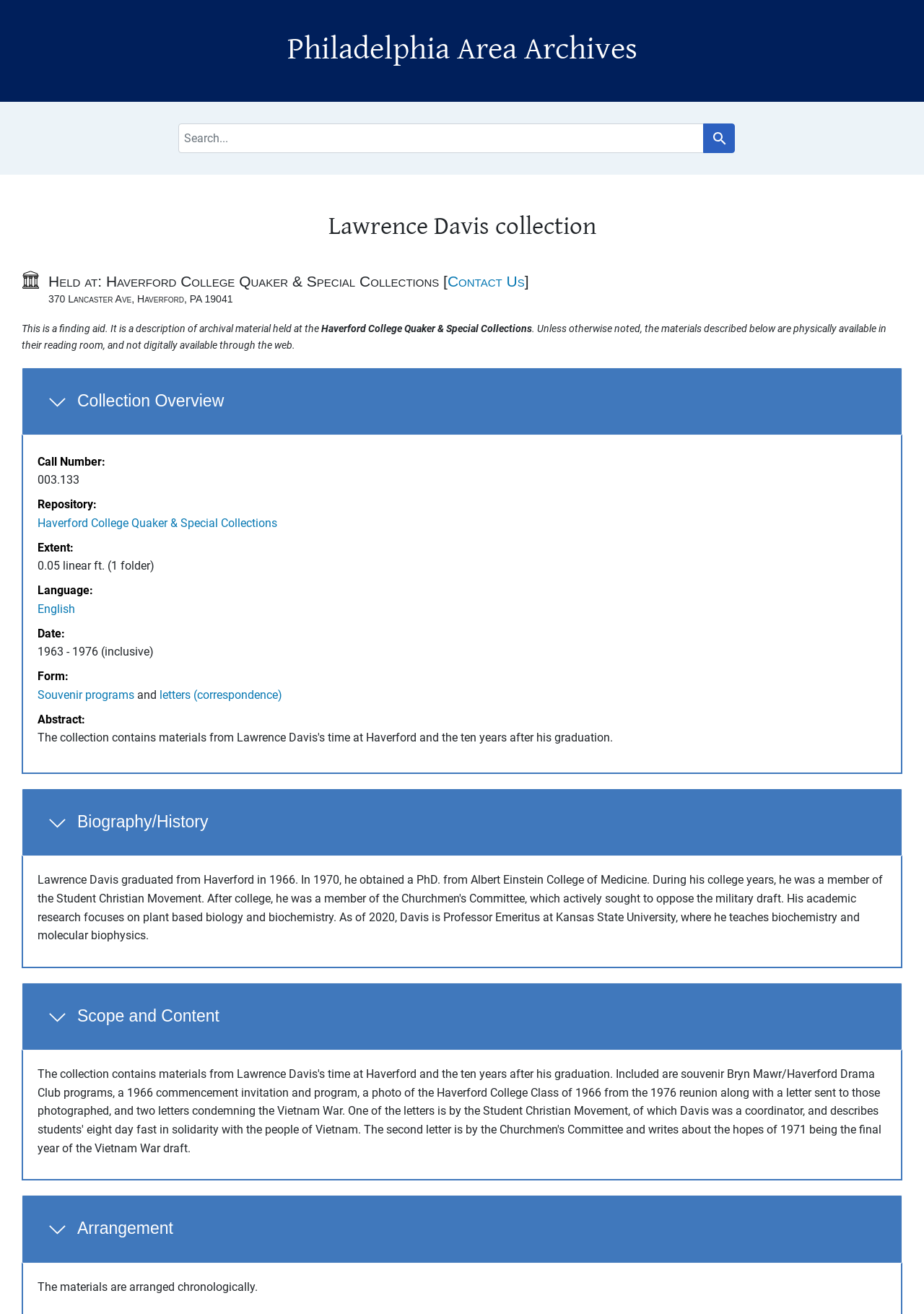Determine the bounding box coordinates of the area to click in order to meet this instruction: "View Collection Overview".

[0.023, 0.28, 0.977, 0.332]